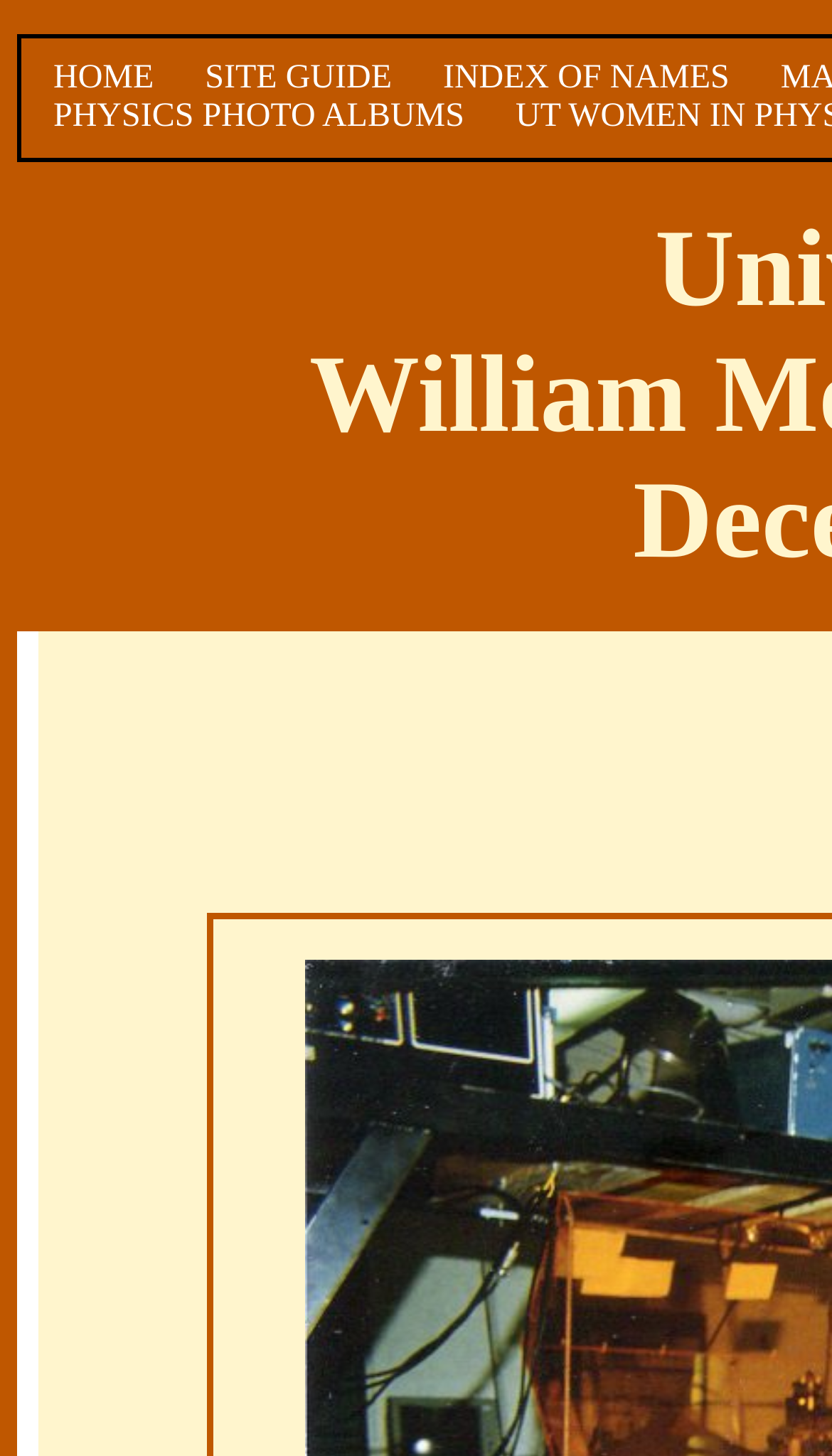Identify the headline of the webpage and generate its text content.

University of Texas
William Monford "Monty" Wood
December 20, 1960–
